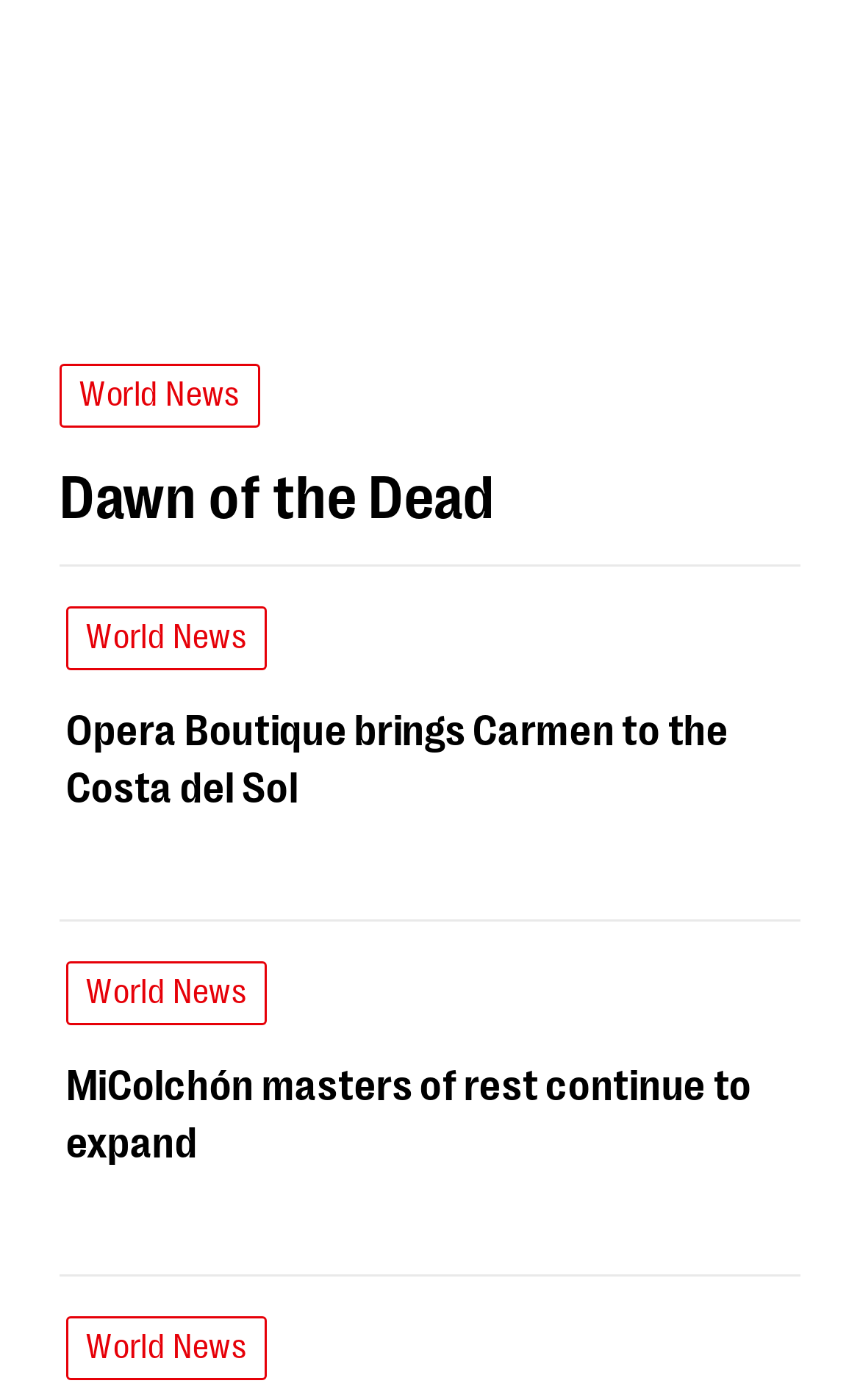Locate the bounding box coordinates of the element's region that should be clicked to carry out the following instruction: "Click on World News". The coordinates need to be four float numbers between 0 and 1, i.e., [left, top, right, bottom].

[0.069, 0.343, 0.302, 0.389]